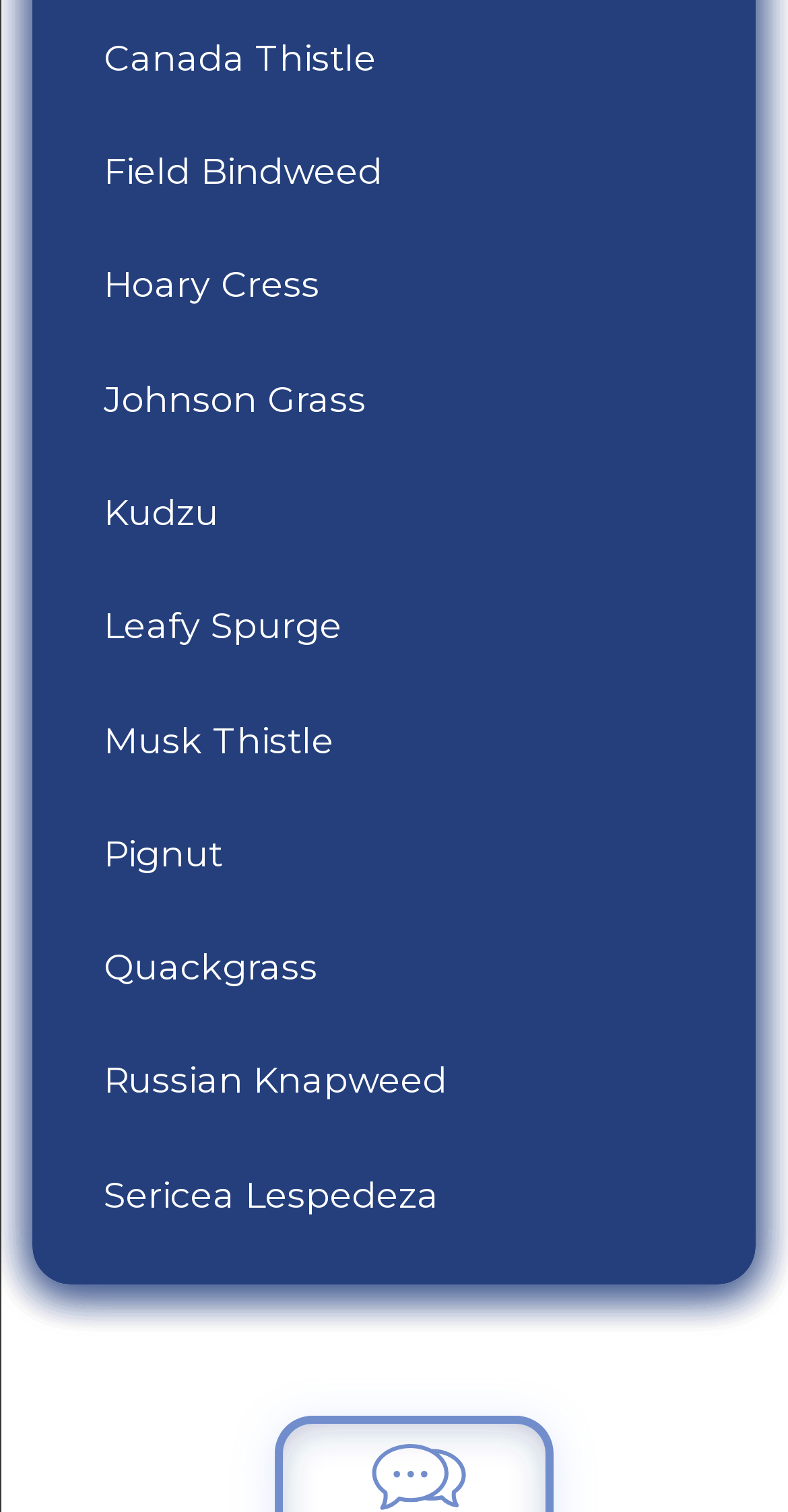Please locate the bounding box coordinates of the element that needs to be clicked to achieve the following instruction: "view information about Hoary Cress". The coordinates should be four float numbers between 0 and 1, i.e., [left, top, right, bottom].

[0.041, 0.151, 0.959, 0.227]